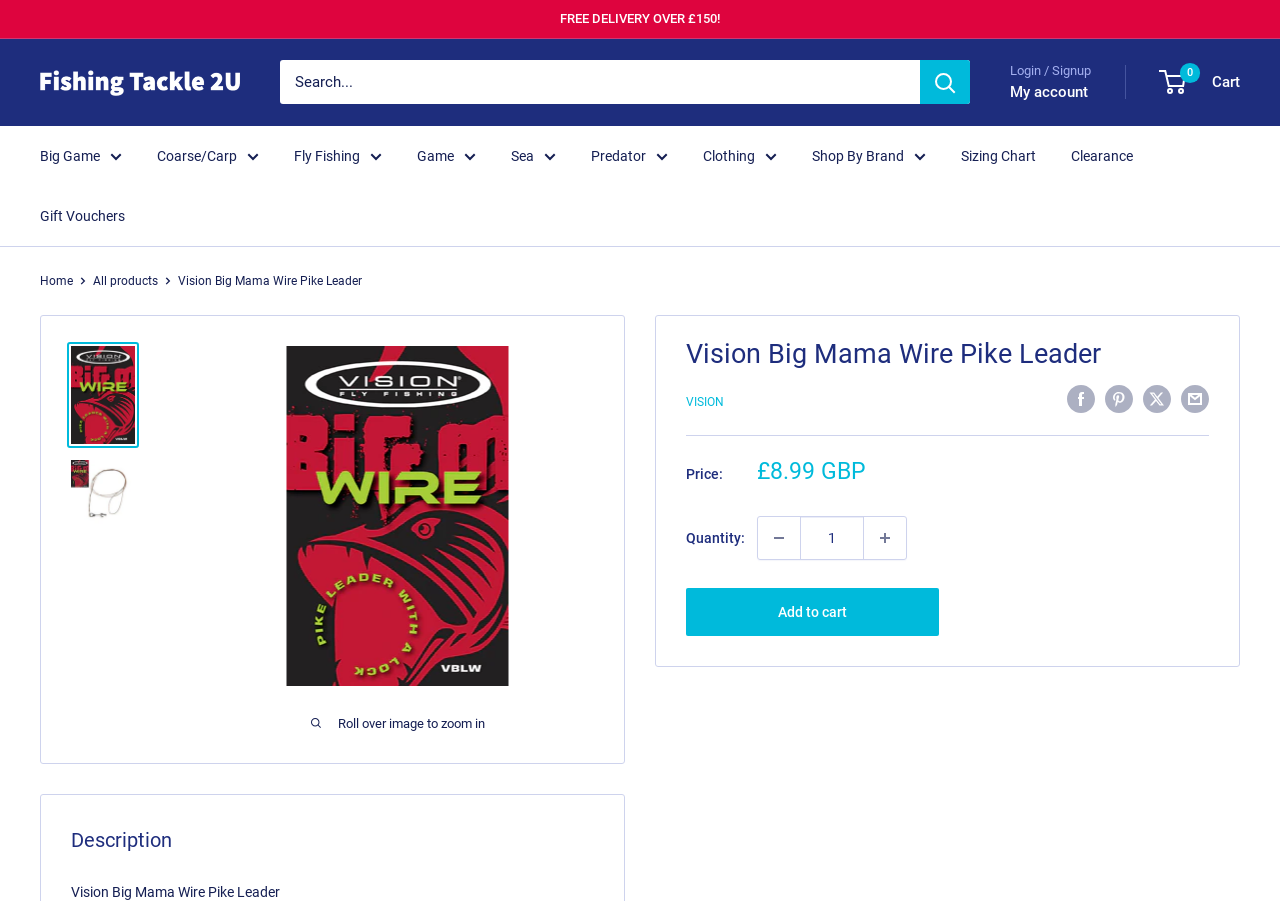Specify the bounding box coordinates of the area to click in order to follow the given instruction: "Add Vision Big Mama Wire Pike Leader to cart."

[0.536, 0.652, 0.733, 0.705]